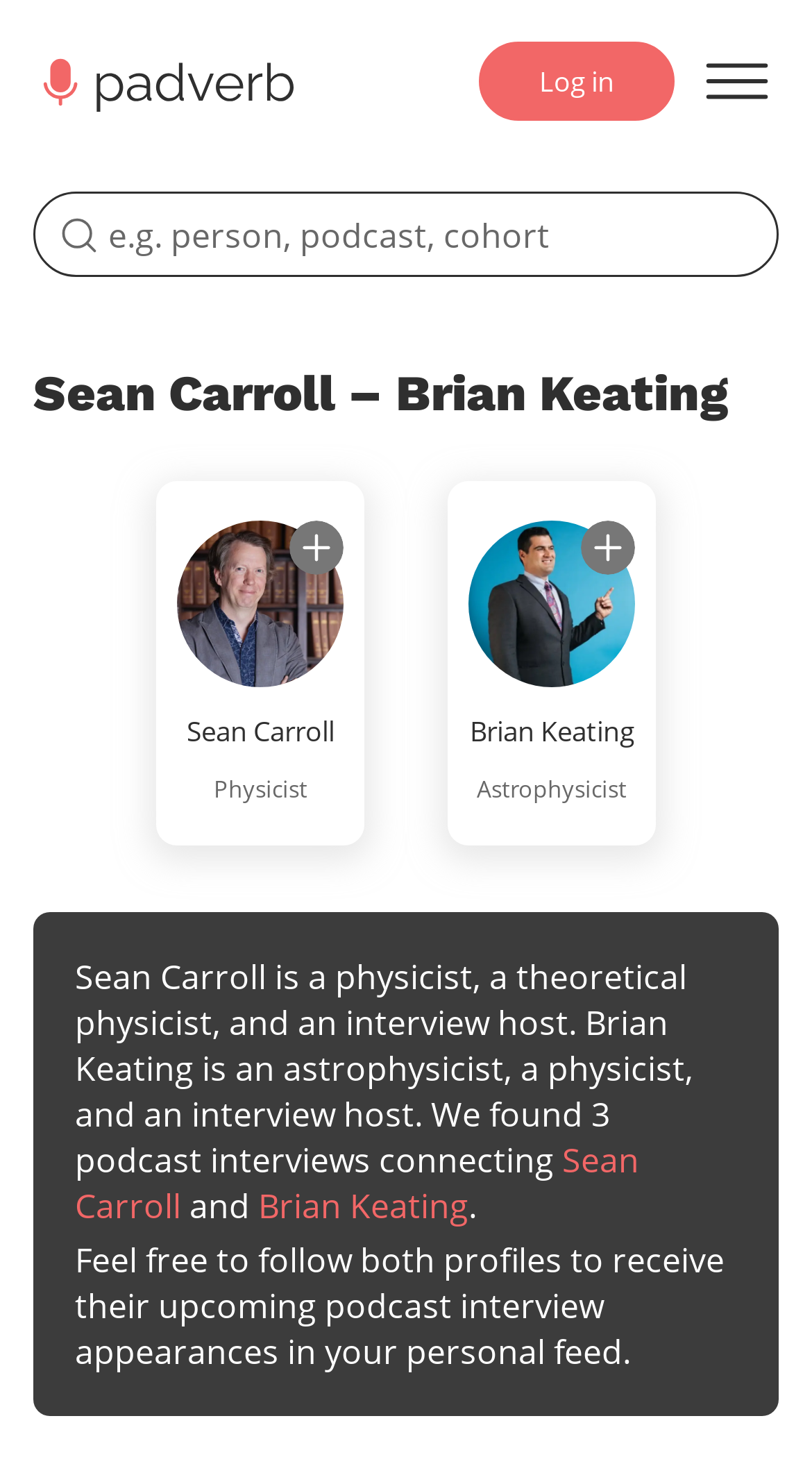What is the purpose of the 'subscribe' buttons?
Examine the image closely and answer the question with as much detail as possible.

The StaticText element 'Feel free to follow both profiles to receive their upcoming podcast interview appearances in your personal feed' suggests that the 'subscribe' buttons are used to receive notifications about upcoming podcast interviews.